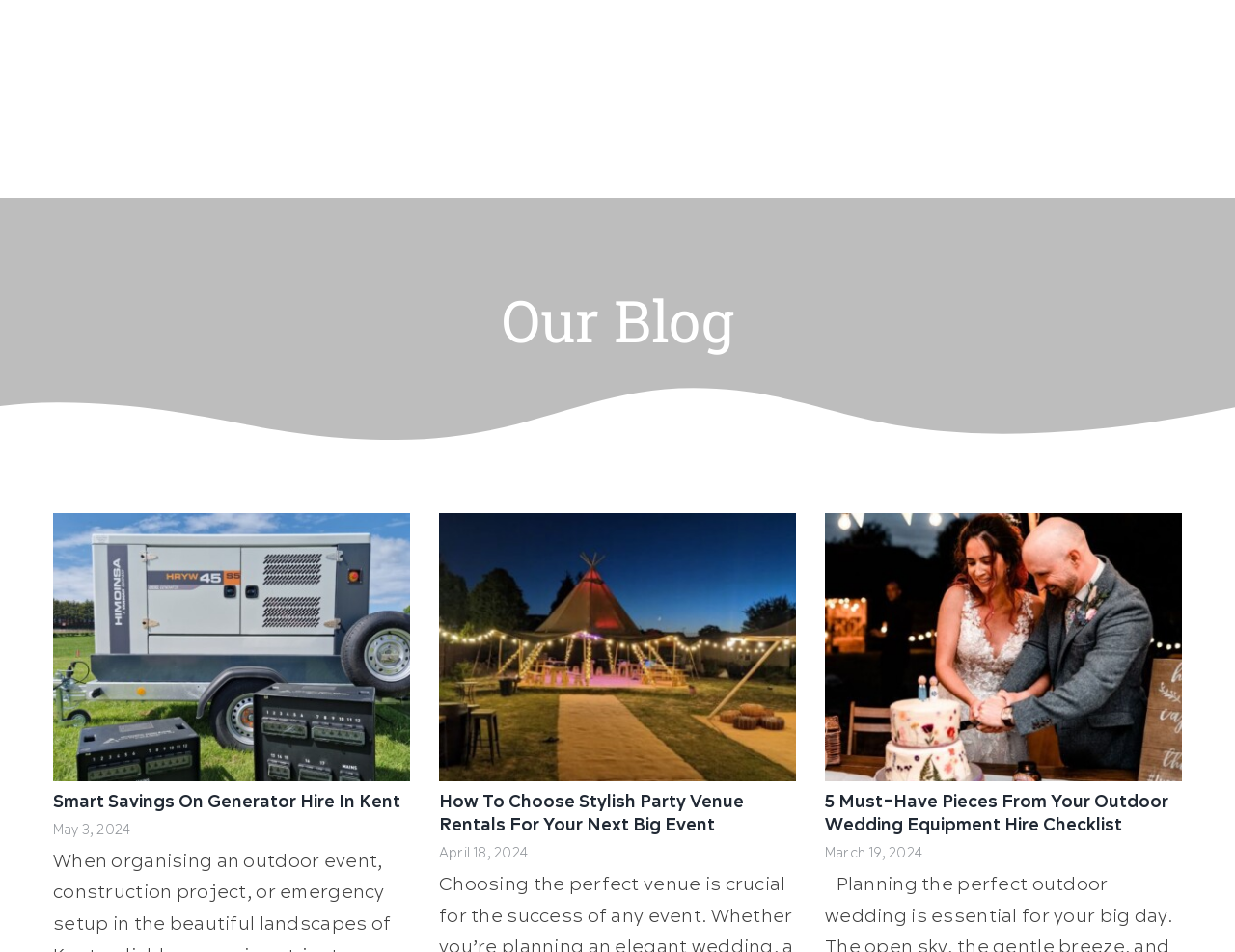Refer to the image and provide an in-depth answer to the question:
What is the theme of the second blog post?

The second blog post has a heading 'How To Choose Stylish Party Venue Rentals For Your Next Big Event', which suggests the theme of the second blog post is related to party venue rentals.